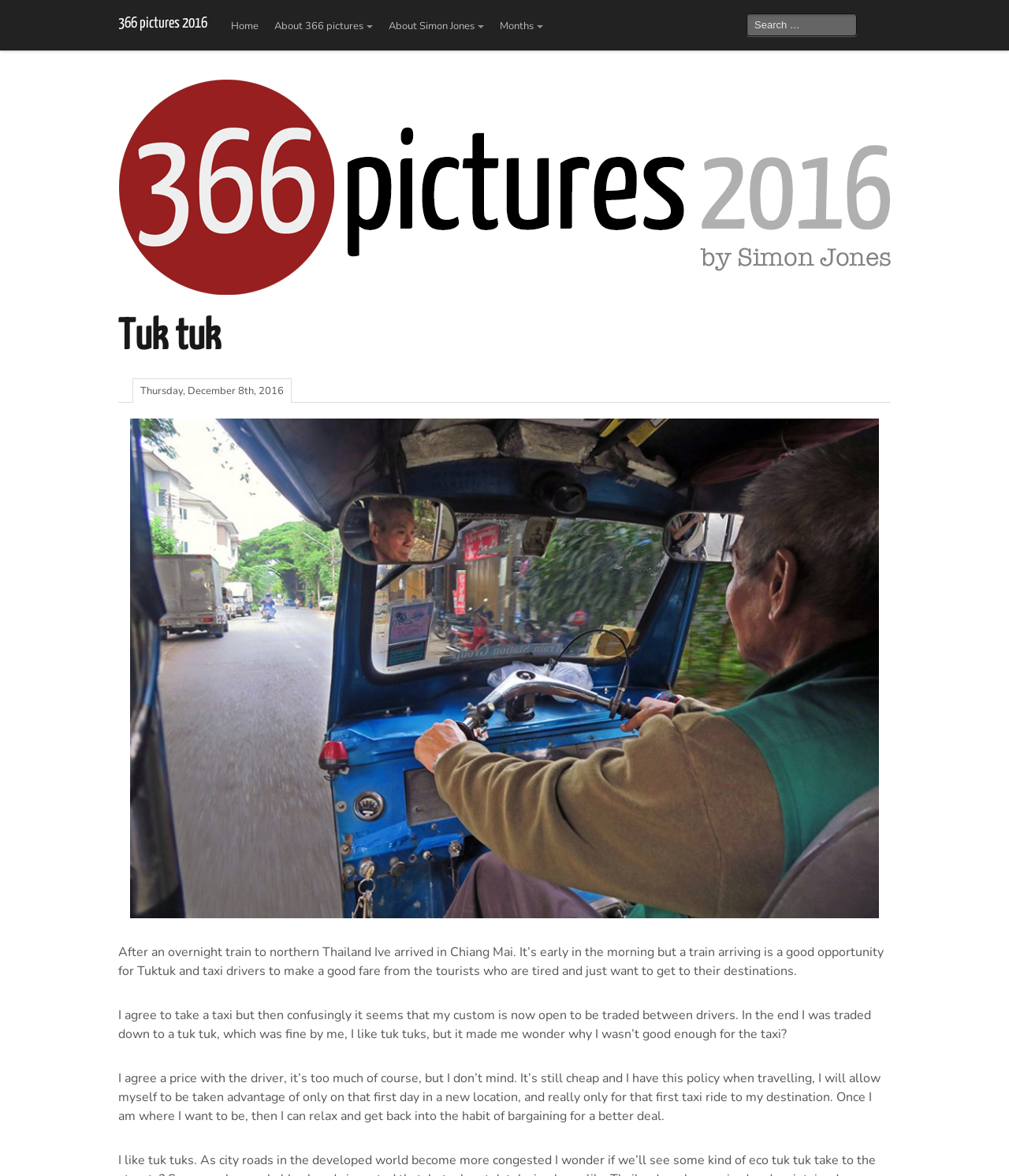Provide your answer in a single word or phrase: 
How many images are on the page?

1